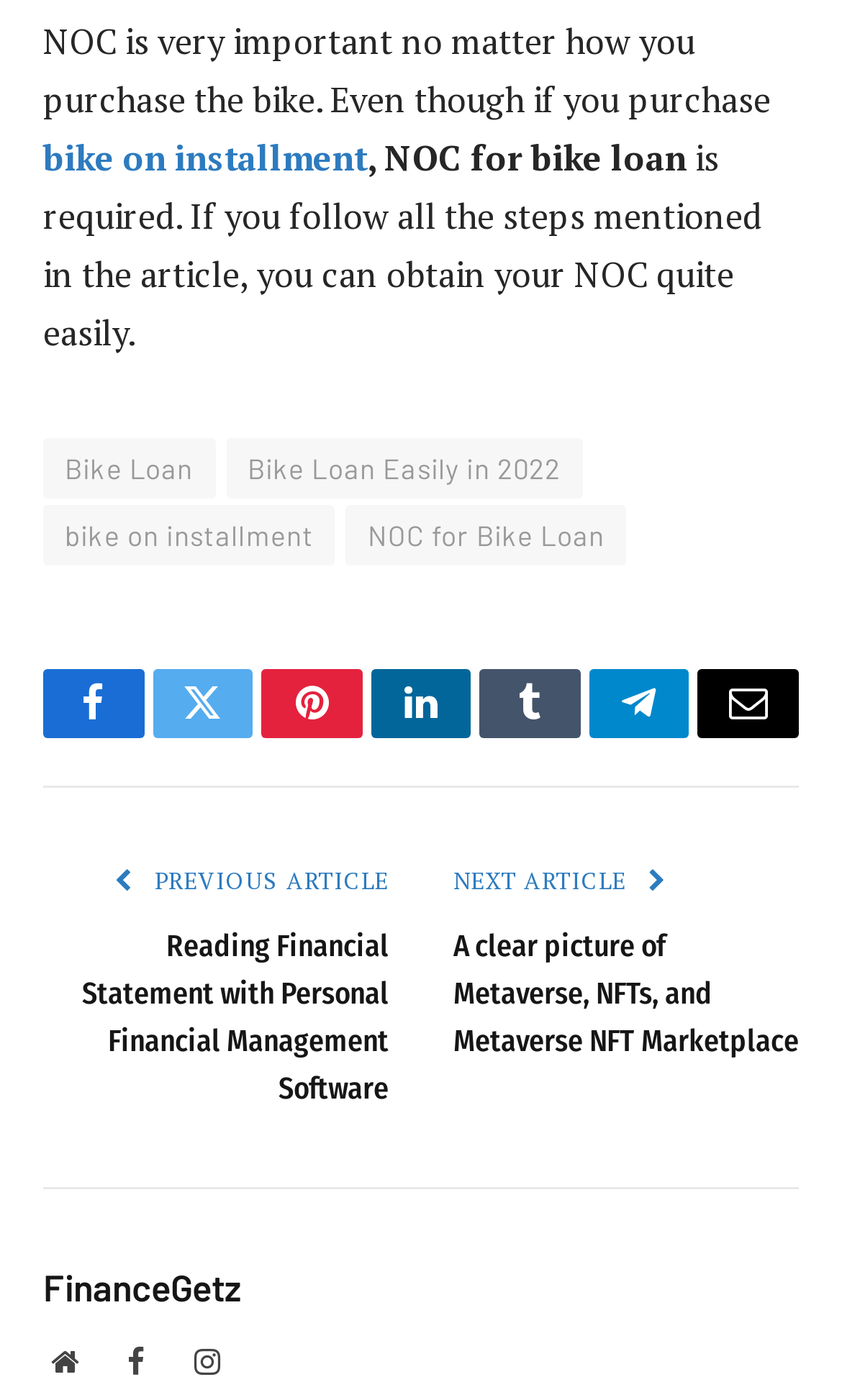Locate the bounding box coordinates of the element I should click to achieve the following instruction: "Read the previous article".

[0.175, 0.619, 0.462, 0.641]